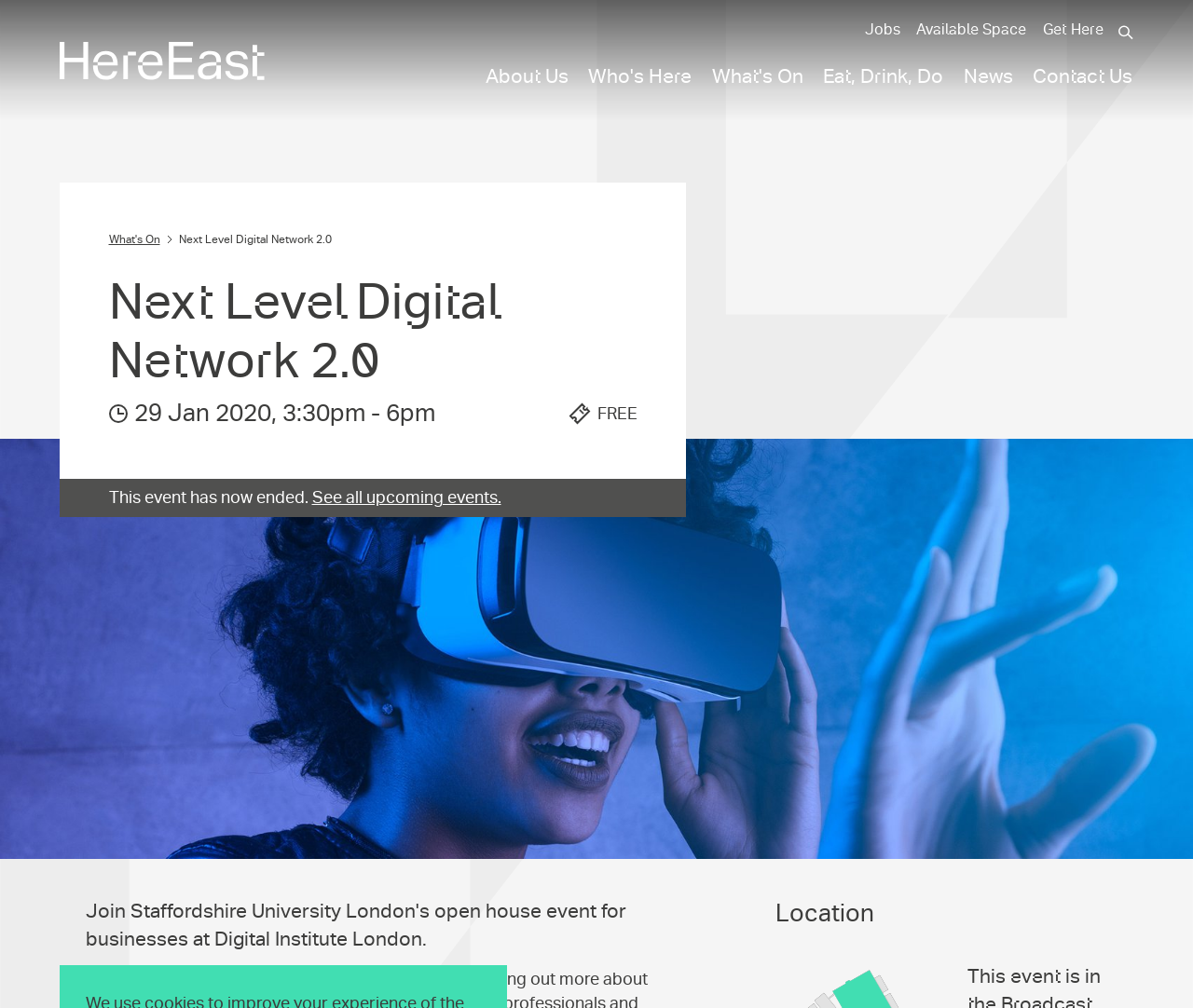Please specify the bounding box coordinates of the clickable region necessary for completing the following instruction: "View the 'Computer Science Colloquium' details". The coordinates must consist of four float numbers between 0 and 1, i.e., [left, top, right, bottom].

None